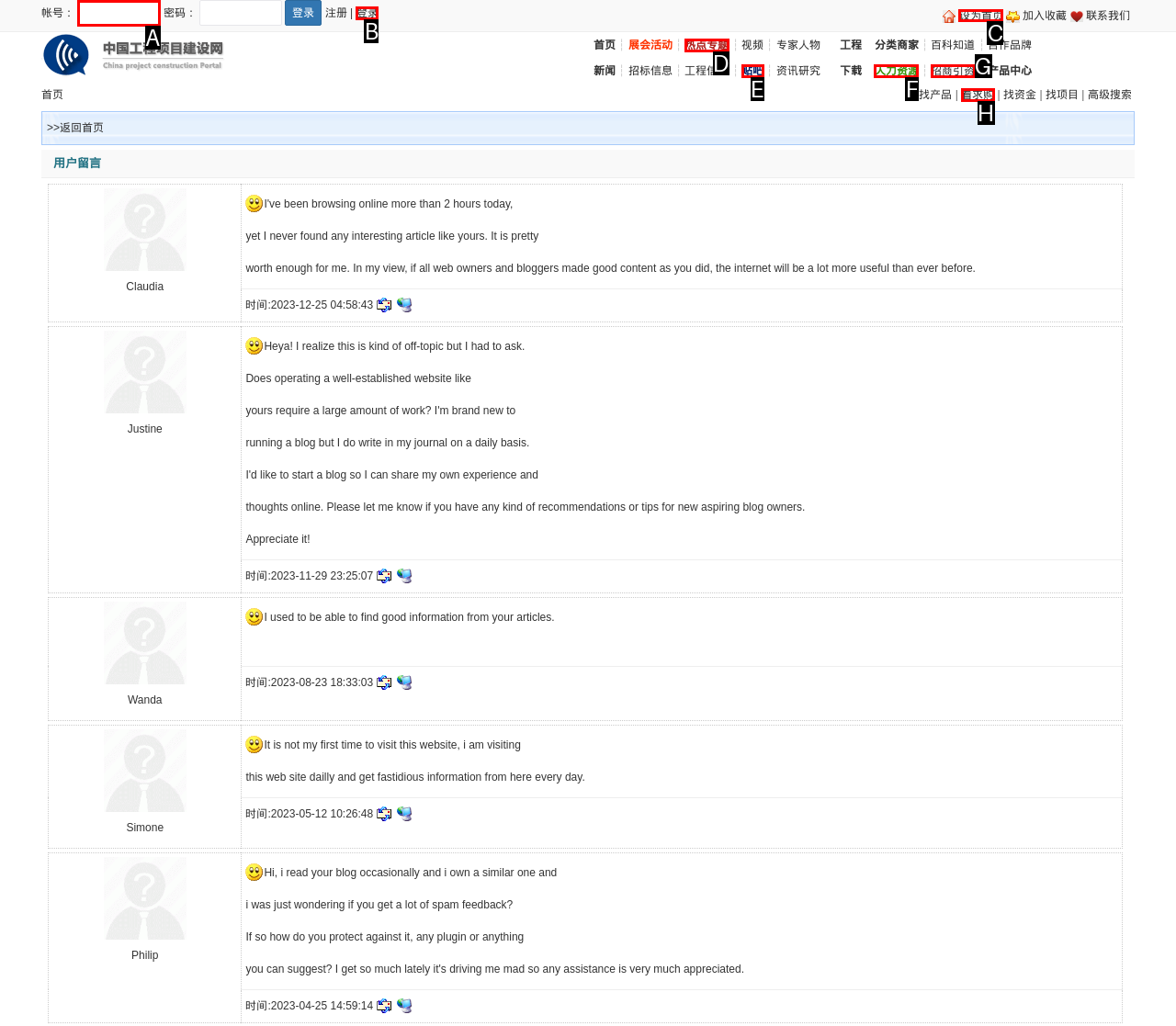Which UI element should you click on to achieve the following task: set as homepage? Provide the letter of the correct option.

C